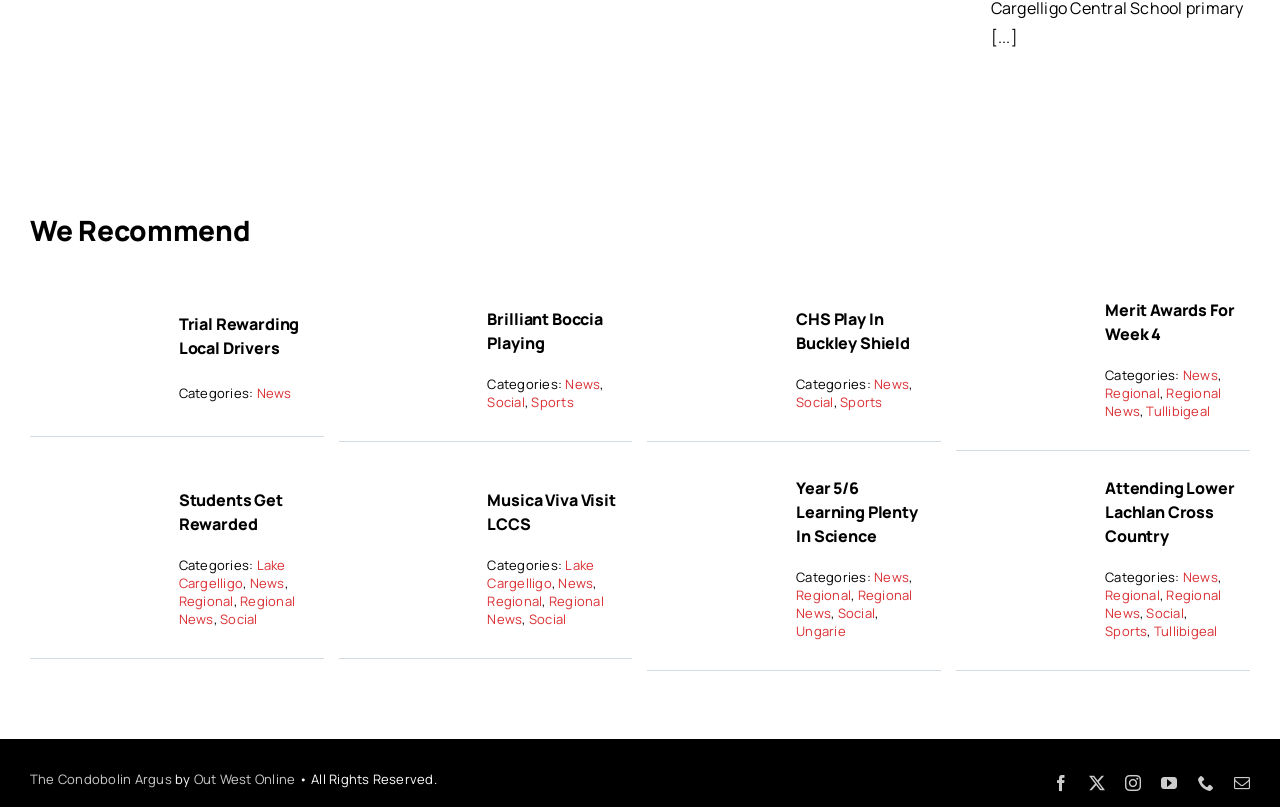Please give the bounding box coordinates of the area that should be clicked to fulfill the following instruction: "View 'Brilliant Boccia Playing'". The coordinates should be in the format of four float numbers from 0 to 1, i.e., [left, top, right, bottom].

[0.381, 0.382, 0.471, 0.439]